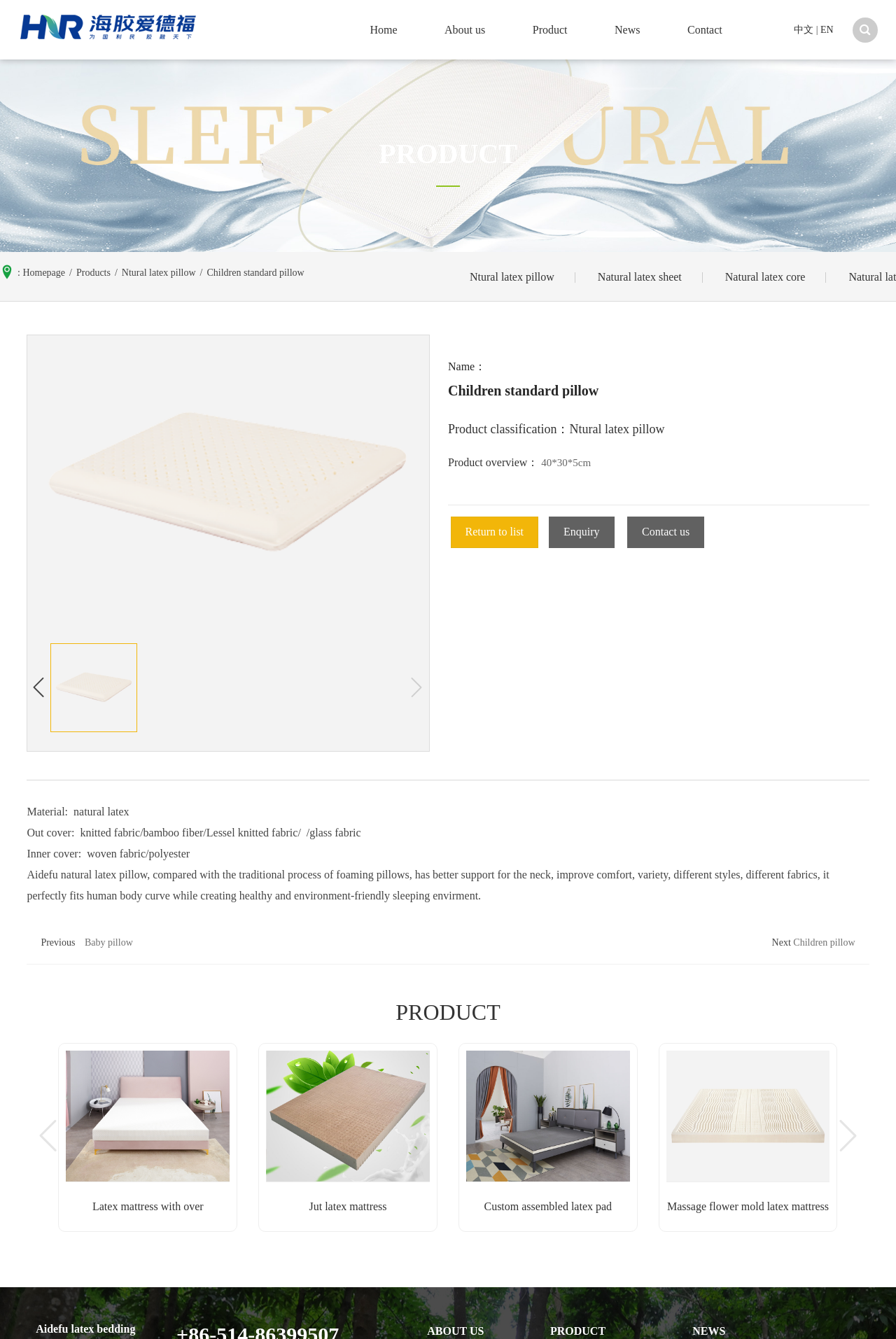From the webpage screenshot, predict the bounding box of the UI element that matches this description: "Product classification：Ntural latex pillow".

[0.5, 0.299, 0.97, 0.328]